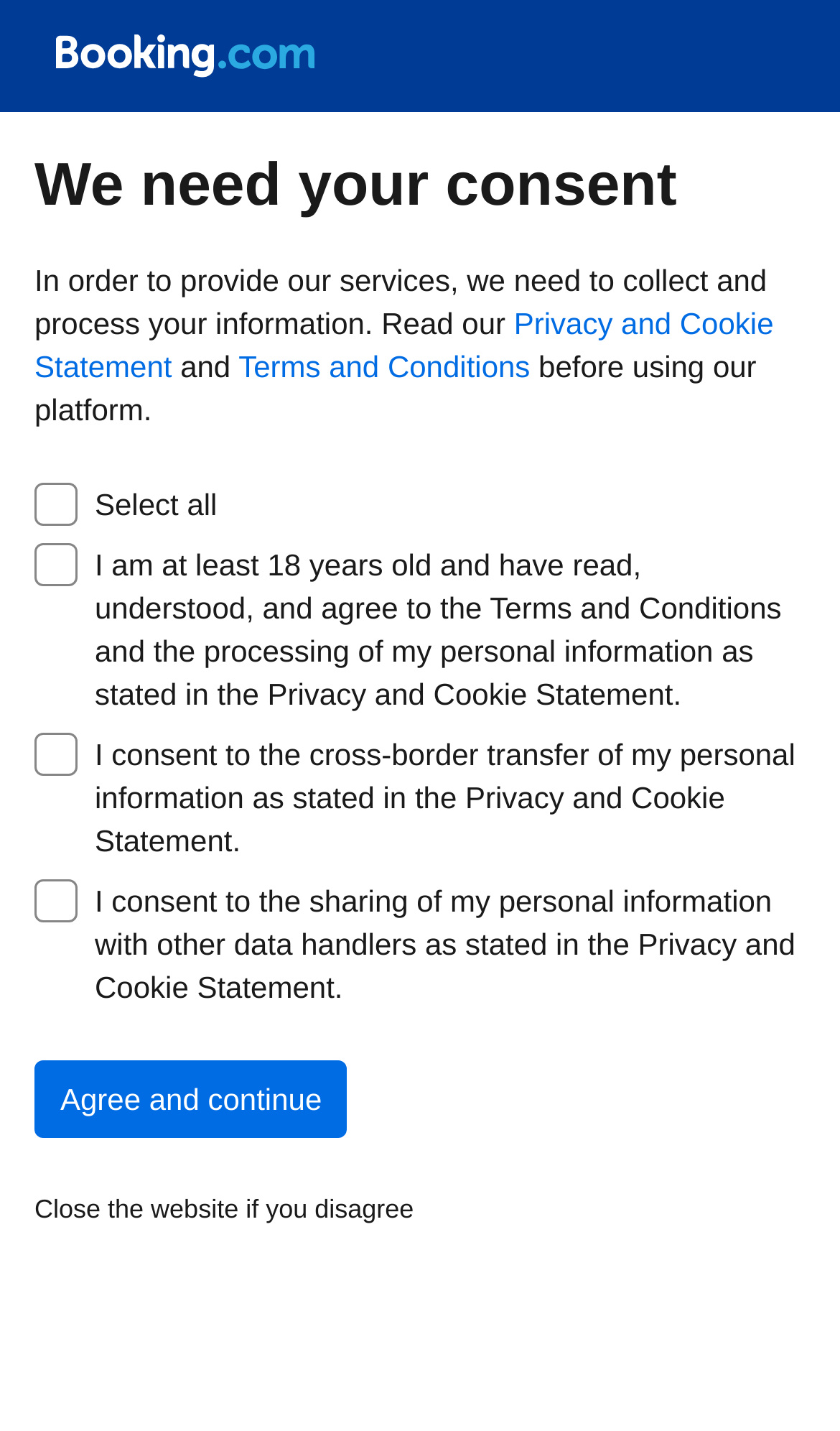Identify the primary heading of the webpage and provide its text.

We need your consent